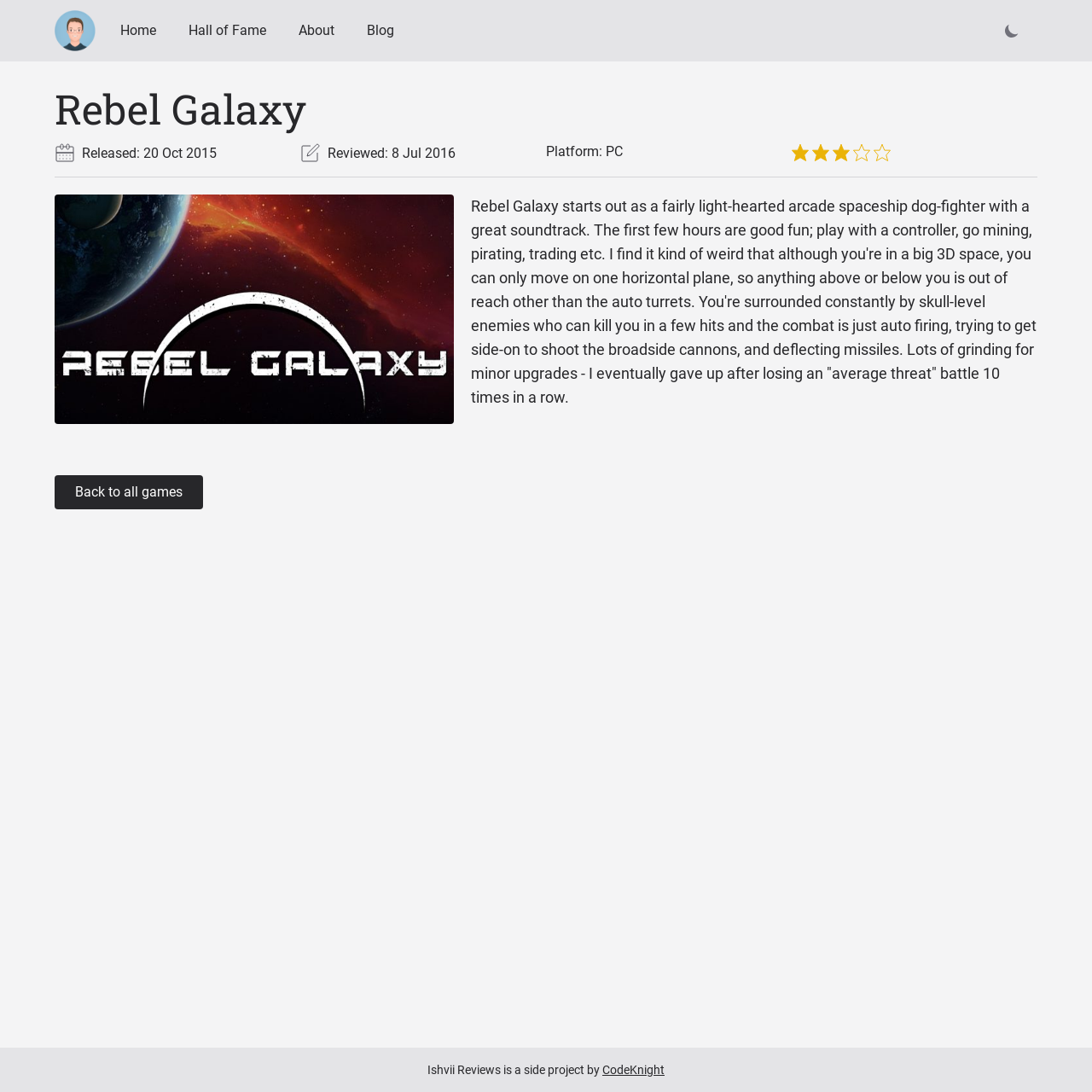What is the purpose of the Ishvii Reviews website?
Please look at the screenshot and answer in one word or a short phrase.

A side project by CodeKnight